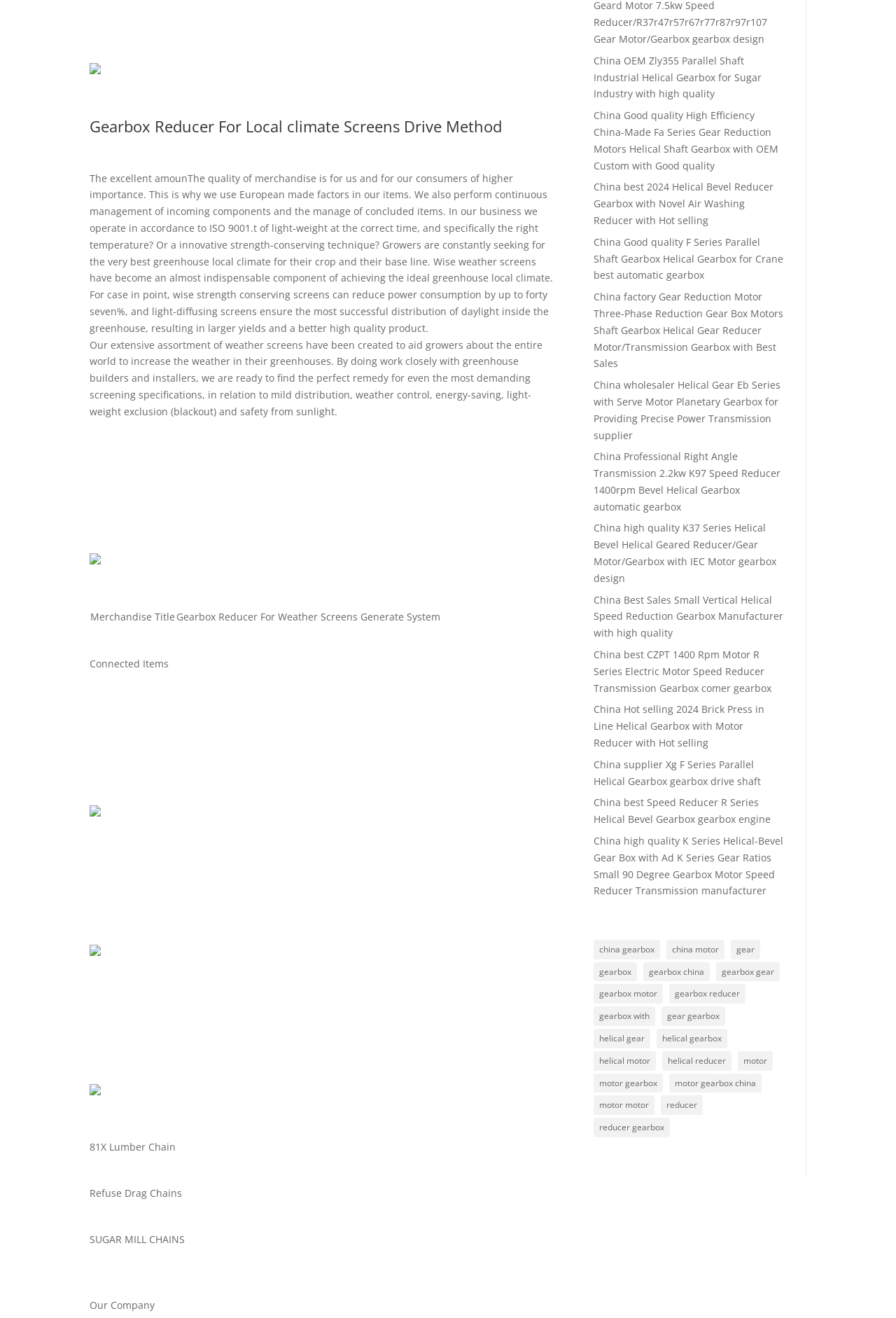What type of products are listed on this webpage?
From the screenshot, supply a one-word or short-phrase answer.

Gearbox and related products